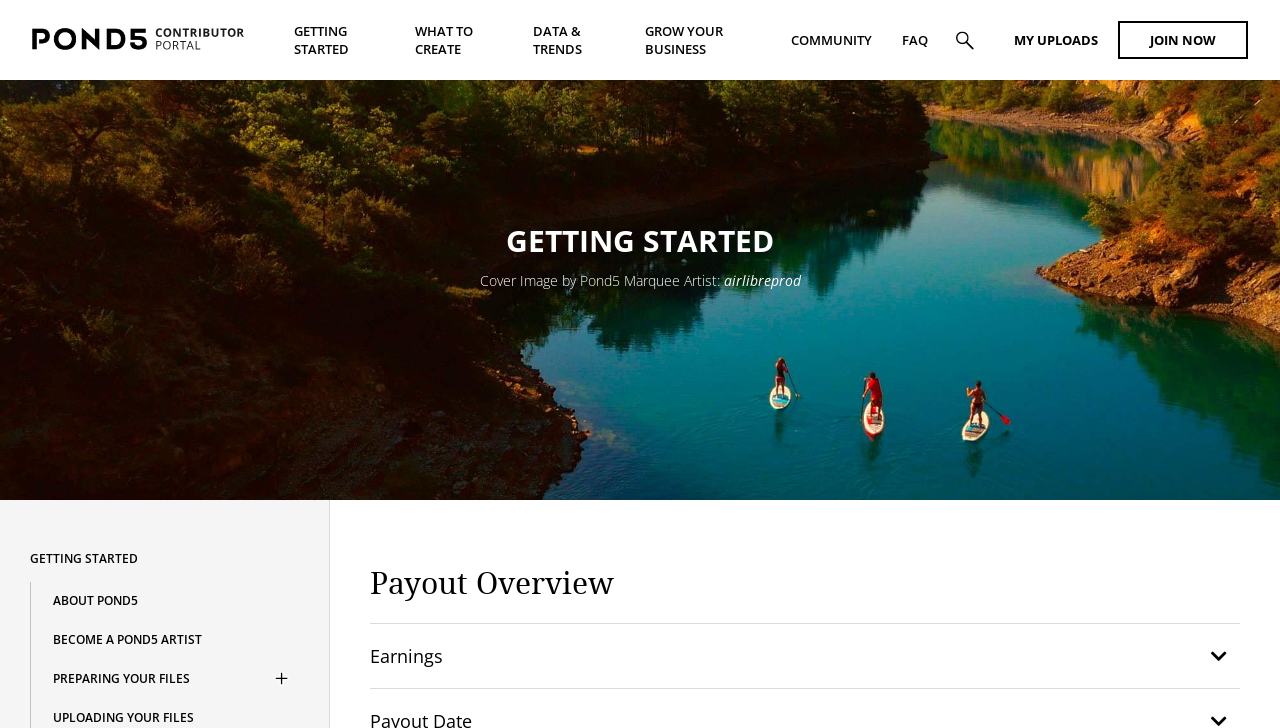What is the title of the section below the navigation menu?
Please provide a single word or phrase as your answer based on the image.

GETTING STARTED